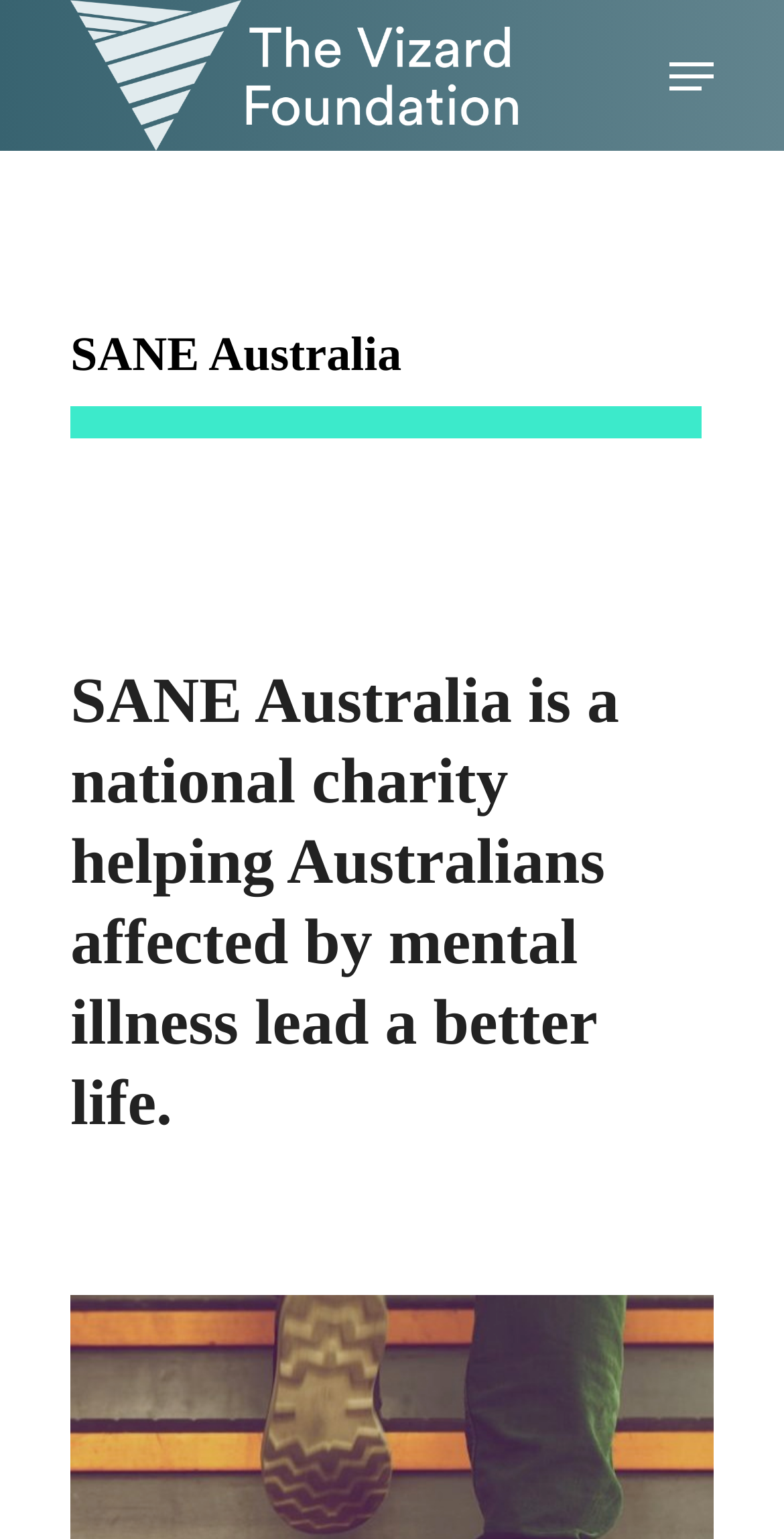Find and specify the bounding box coordinates that correspond to the clickable region for the instruction: "explore Vizard House".

[0.63, 0.256, 0.974, 0.295]